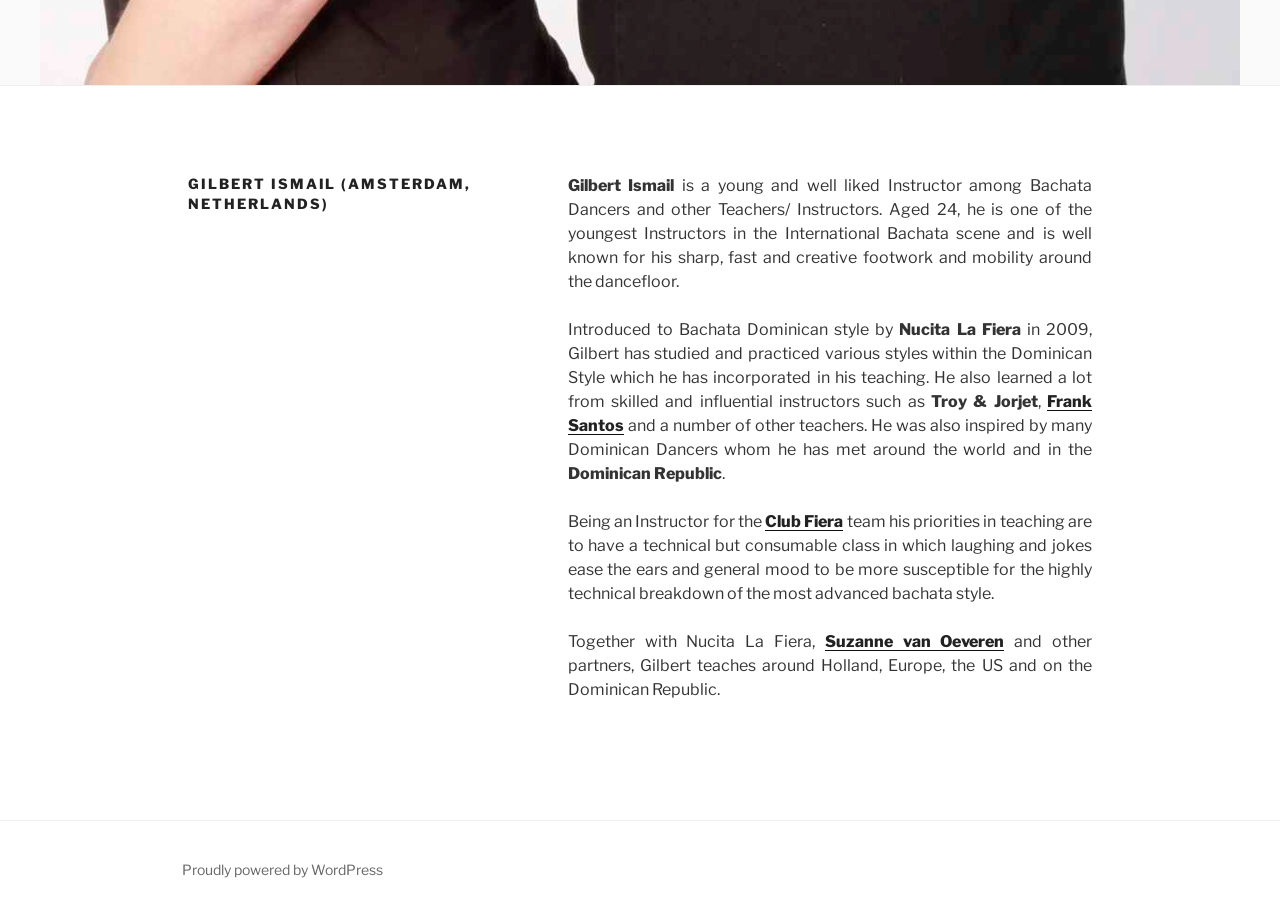Please find the bounding box for the UI component described as follows: "Frank Santos".

[0.444, 0.428, 0.853, 0.475]